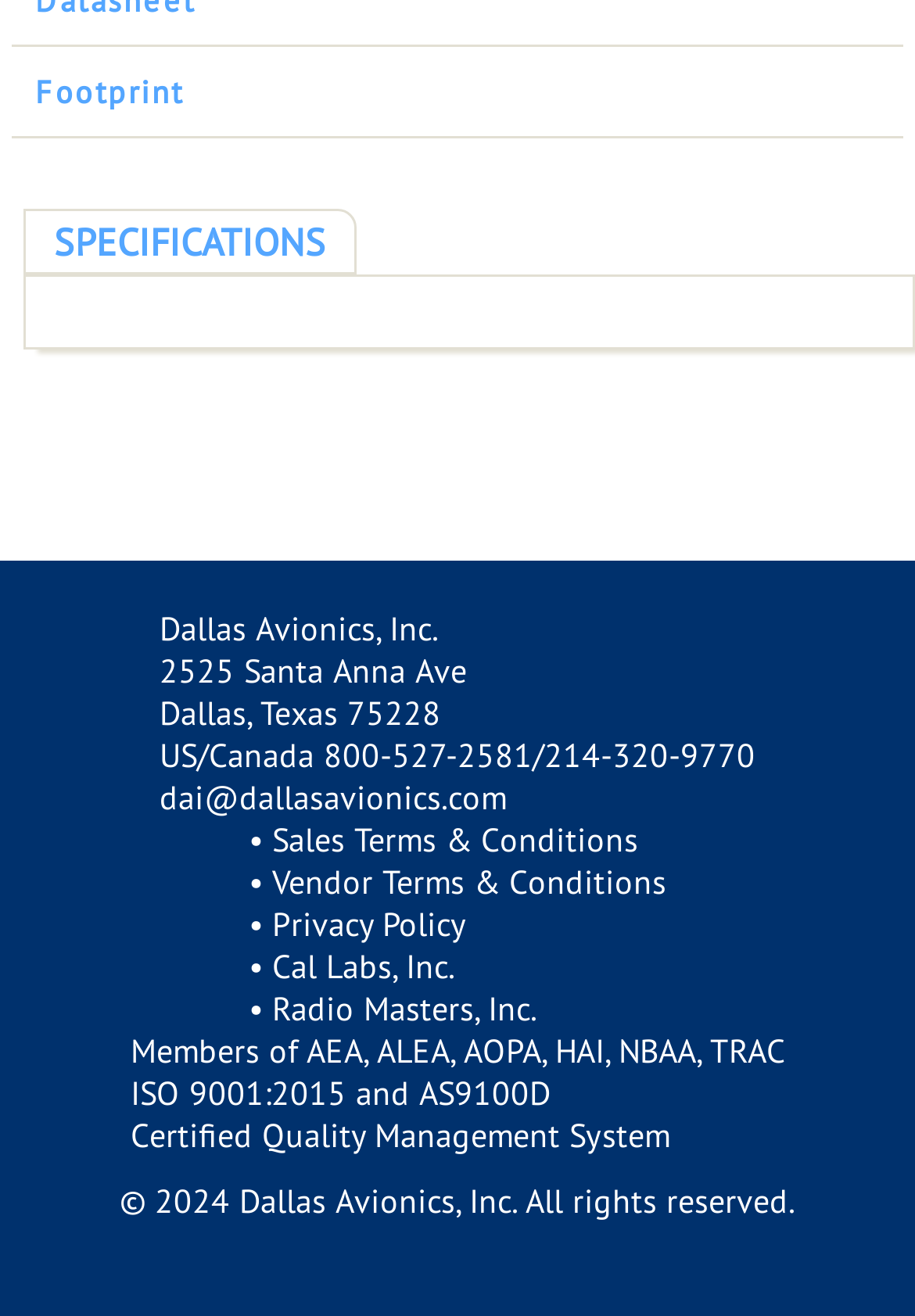Please provide a detailed answer to the question below based on the screenshot: 
What is the link to Sales Terms & Conditions?

The link to Sales Terms & Conditions can be found in the link element at coordinates [0.297, 0.622, 0.697, 0.654], which reads 'Sales Terms & Conditions'.